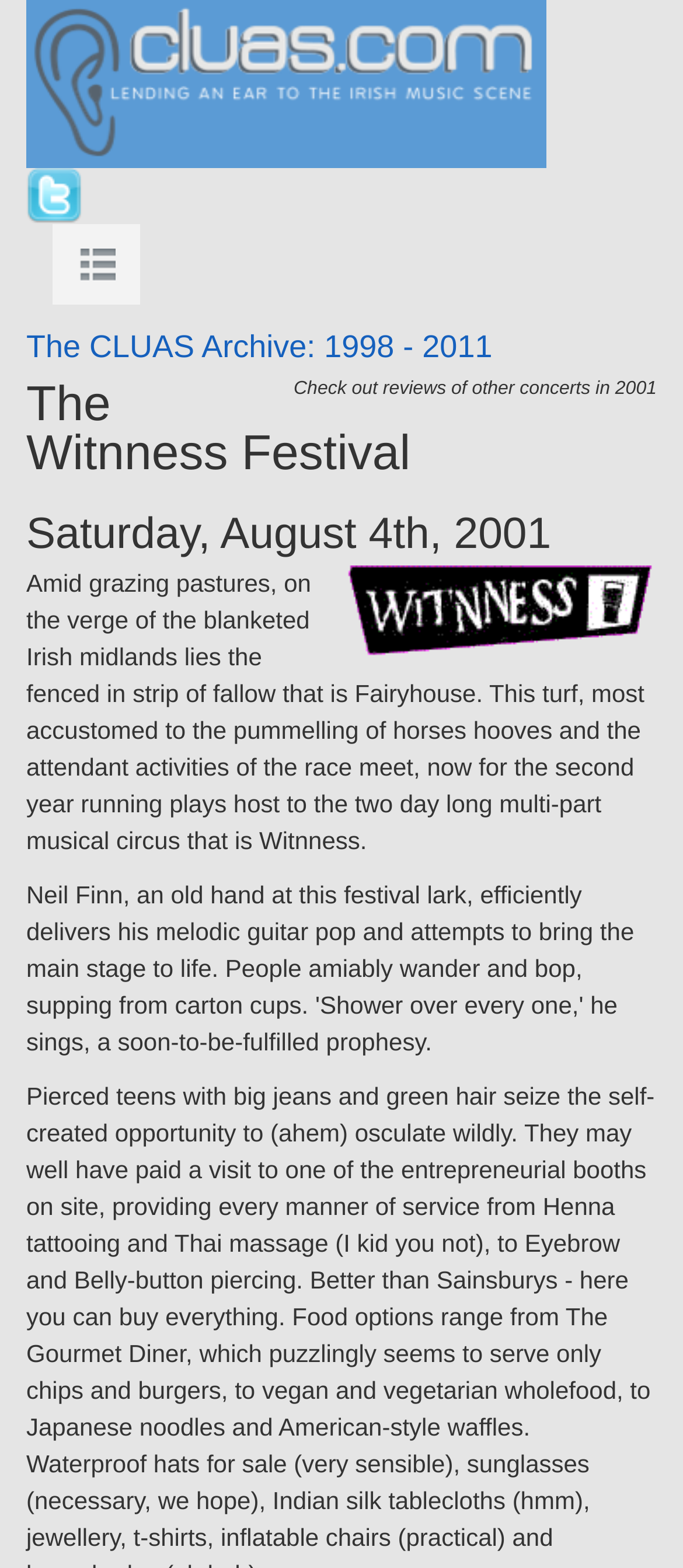What is the date of the Witness Festival?
Please provide a comprehensive and detailed answer to the question.

I can find the date of the Witnness Festival by looking at the heading 'Saturday, August 4th, 2001', which indicates that the festival took place on this date.